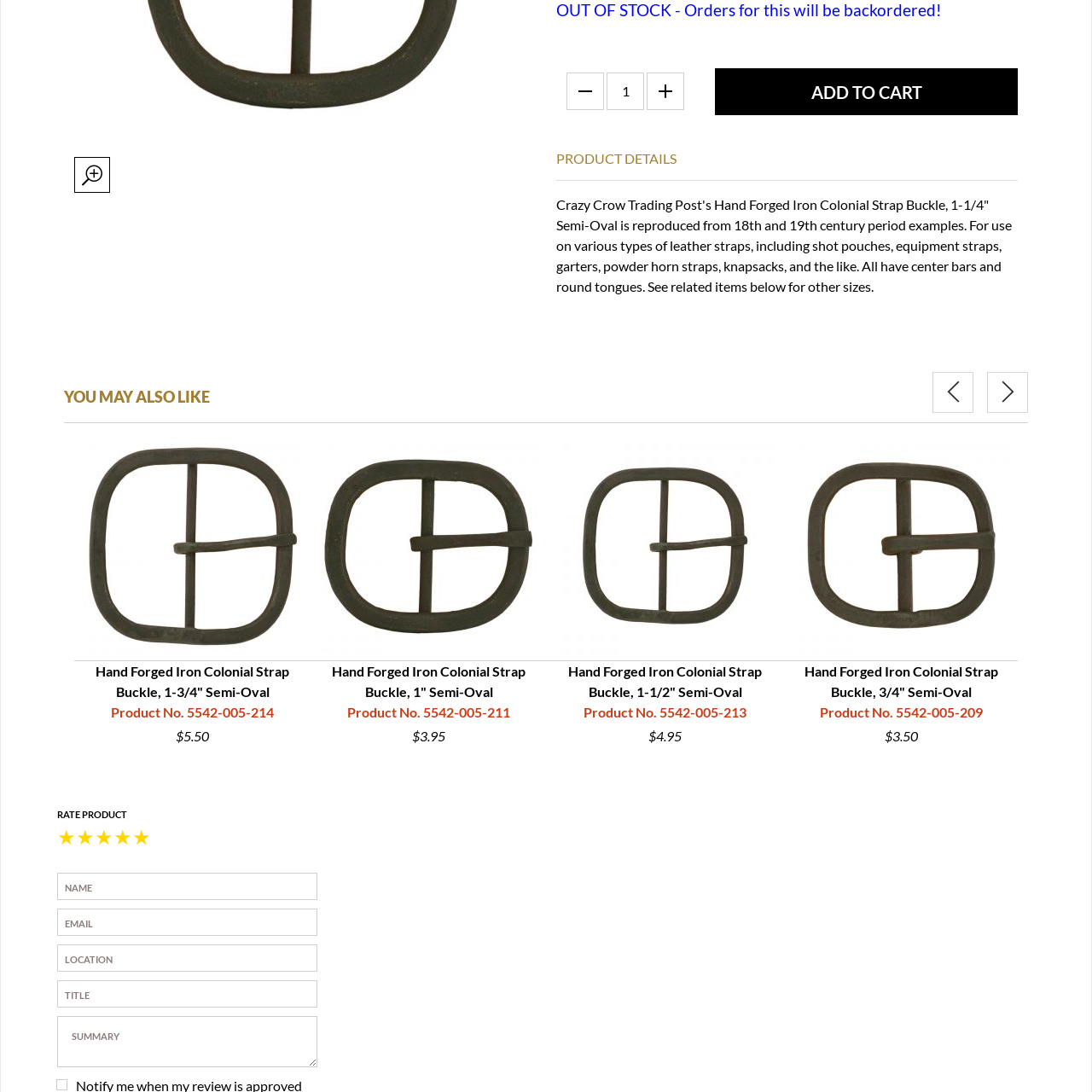Focus on the portion of the image highlighted in red and deliver a detailed explanation for the following question: Is the product currently available for purchase?

The caption indicates that the product is currently listed as out of stock, implying that it is not available for immediate purchase and may need to be backordered or waited for restocking.